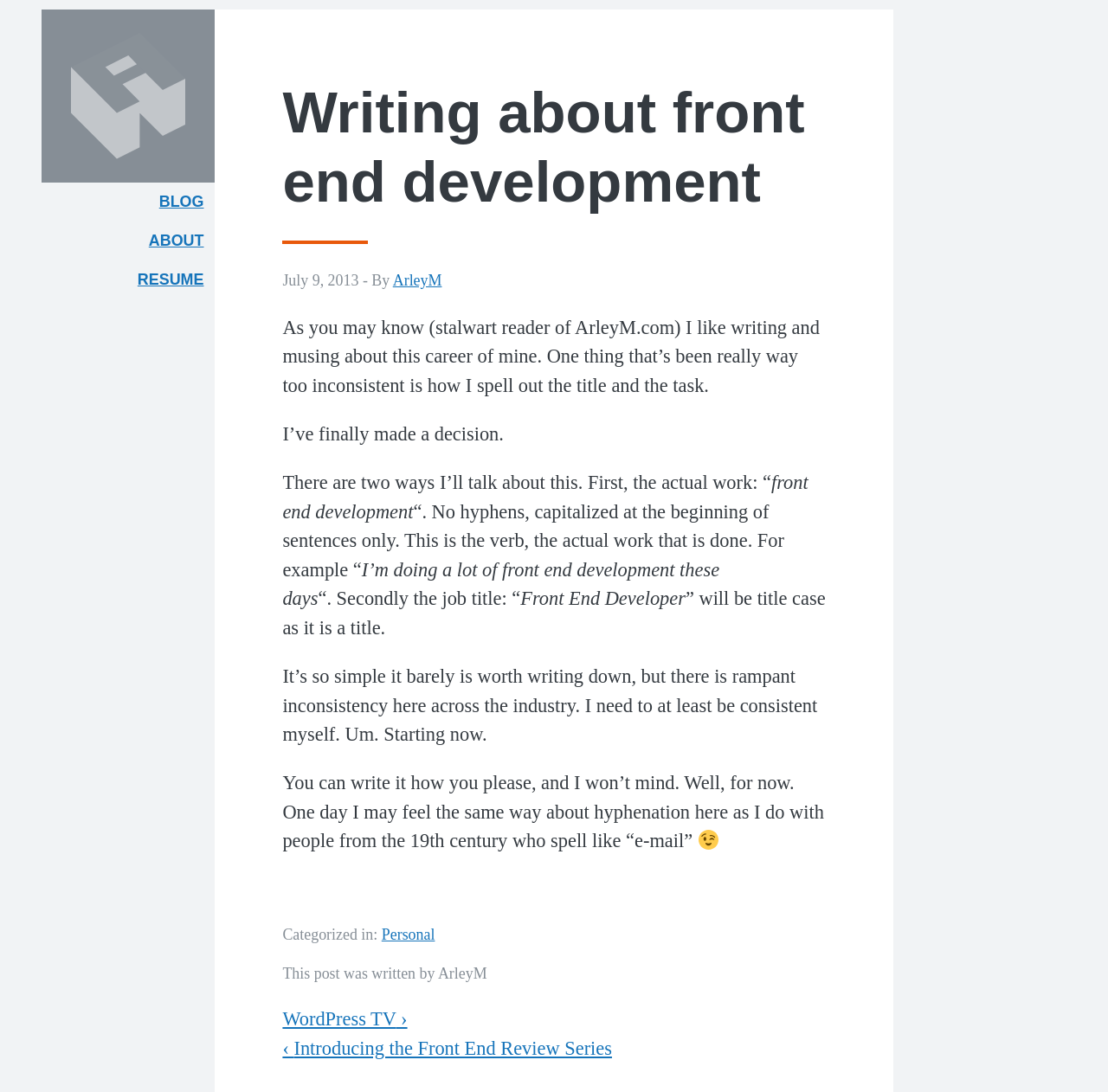Please identify the bounding box coordinates of the area I need to click to accomplish the following instruction: "Follow John Michael McGrath on LinkedIn".

None